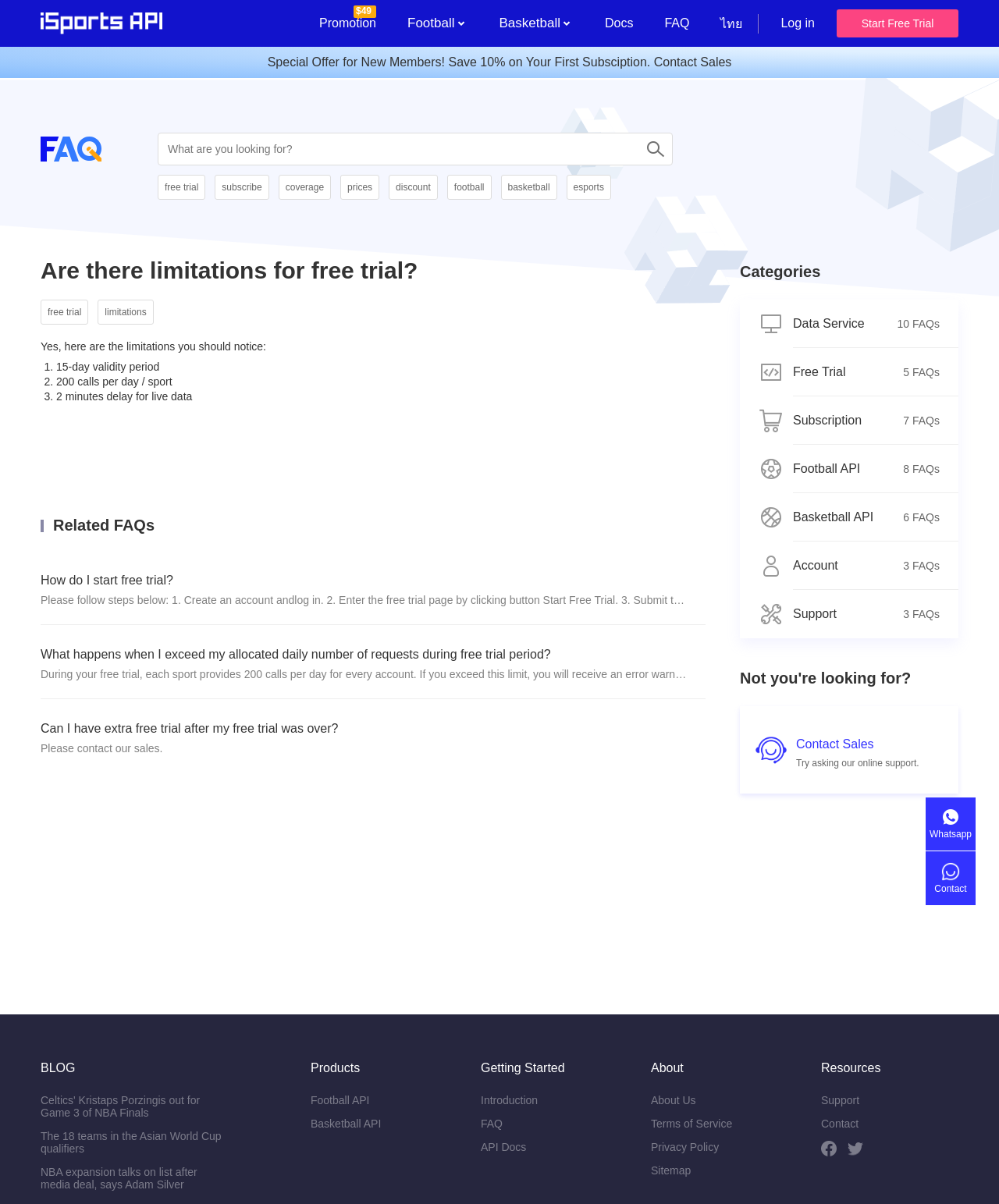What is the limitation of the free trial in terms of daily calls per sport?
Please answer the question with a single word or phrase, referencing the image.

200 calls per day